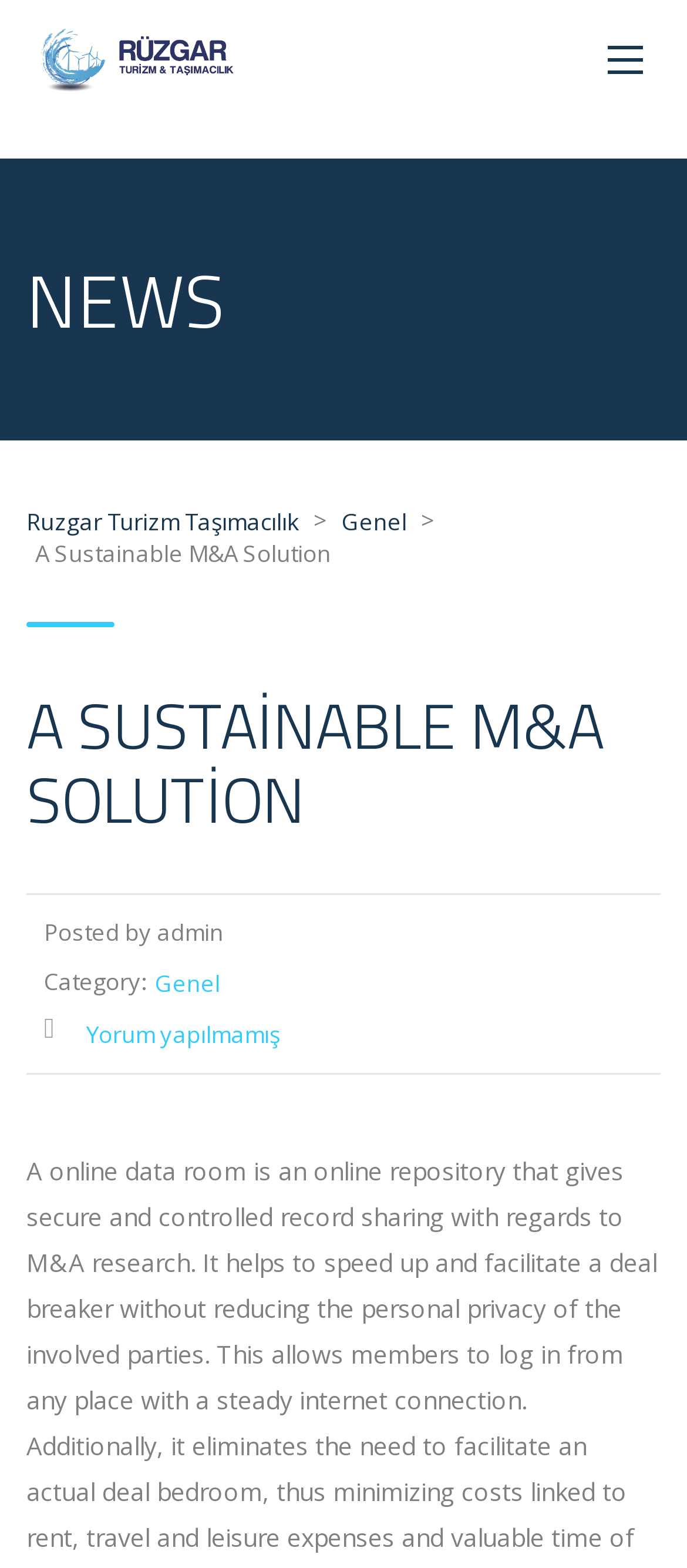Please provide a comprehensive response to the question based on the details in the image: Who posted the article?

The author of the post can be found below the heading 'A SUSTAİNABLE M&A SOLUTİON', where it is written as 'Posted by admin'.